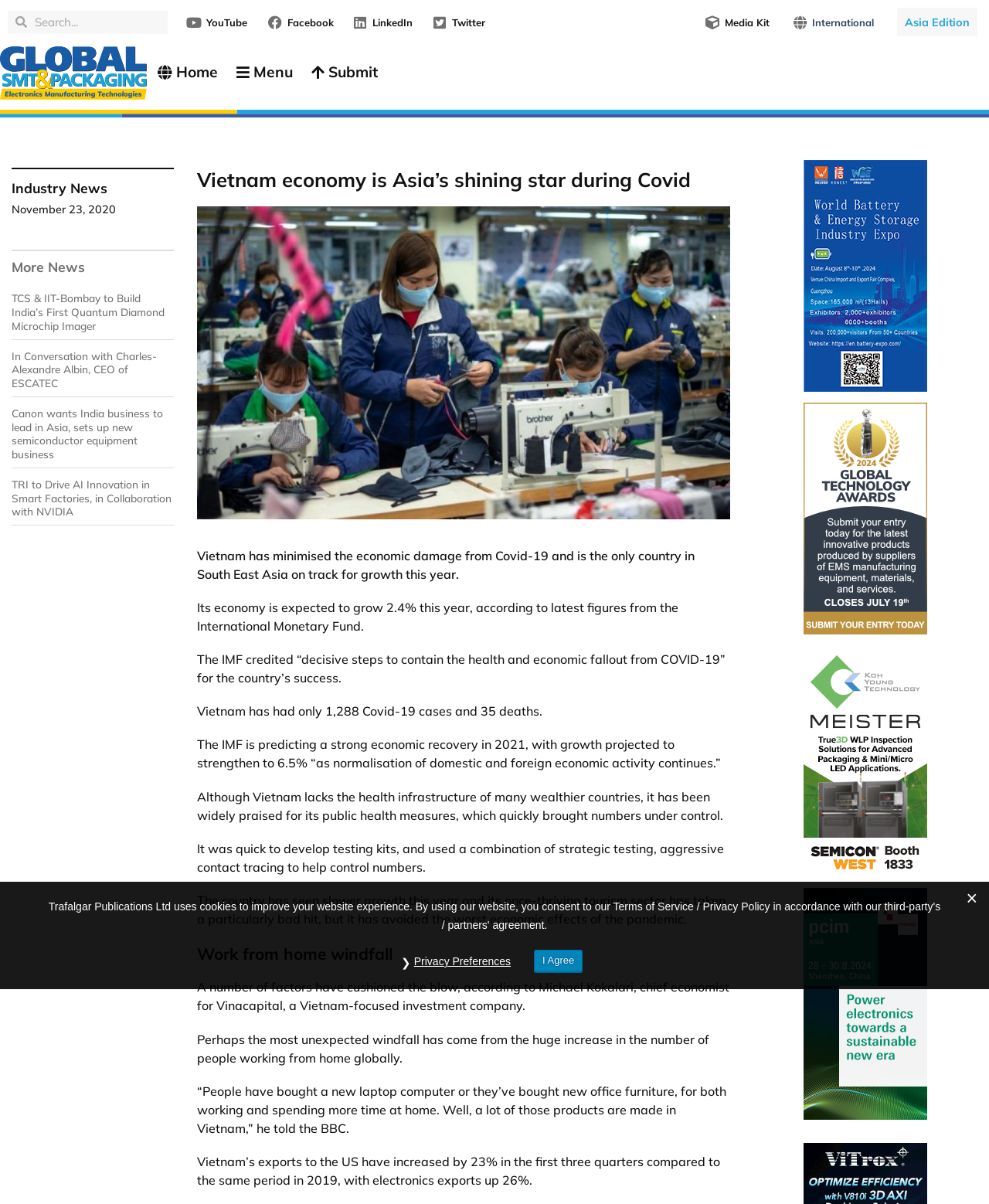Find the bounding box coordinates of the UI element according to this description: "Media Kit".

[0.733, 0.013, 0.778, 0.024]